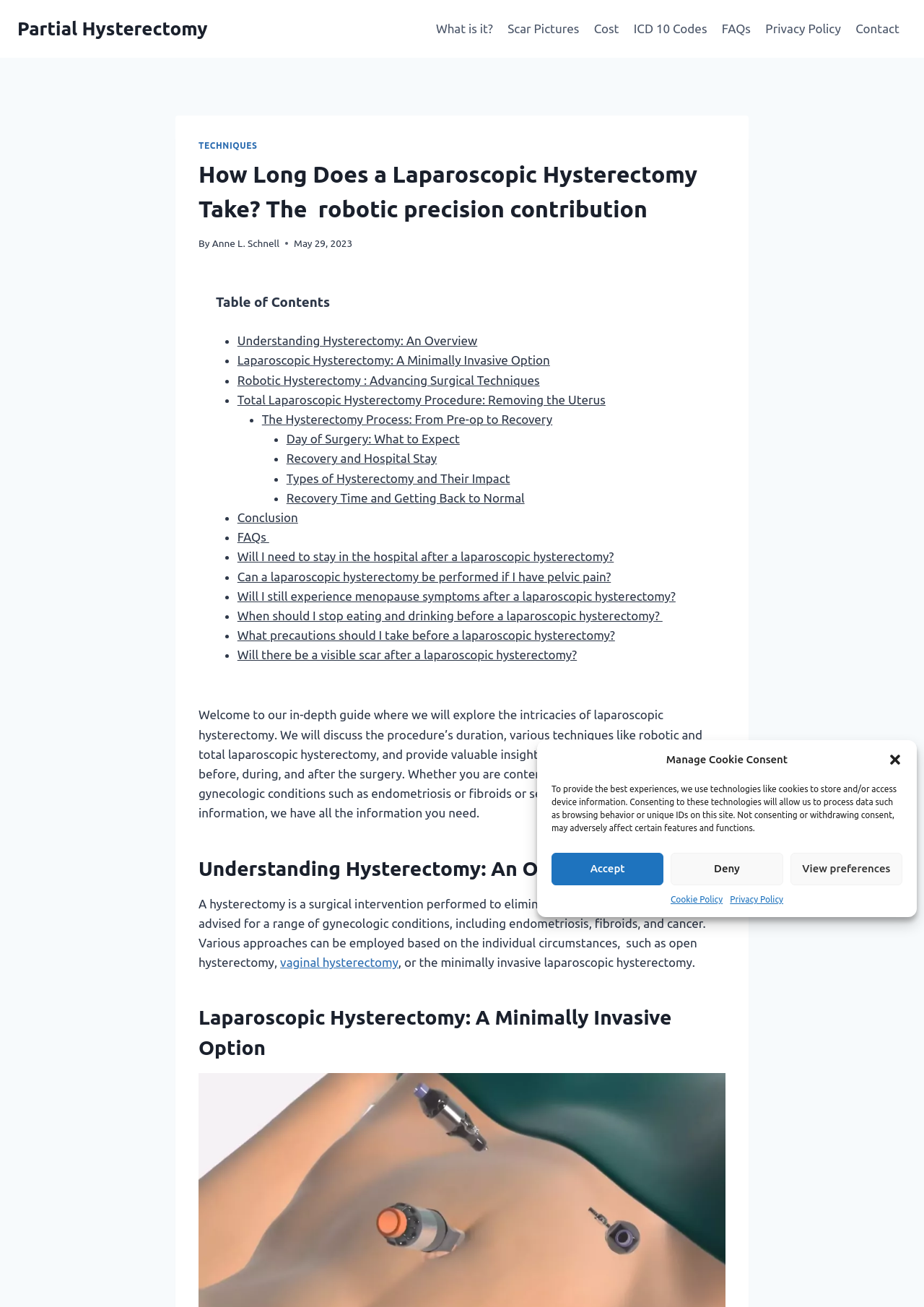Show the bounding box coordinates for the HTML element as described: "Recovery and Hospital Stay".

[0.31, 0.346, 0.473, 0.356]